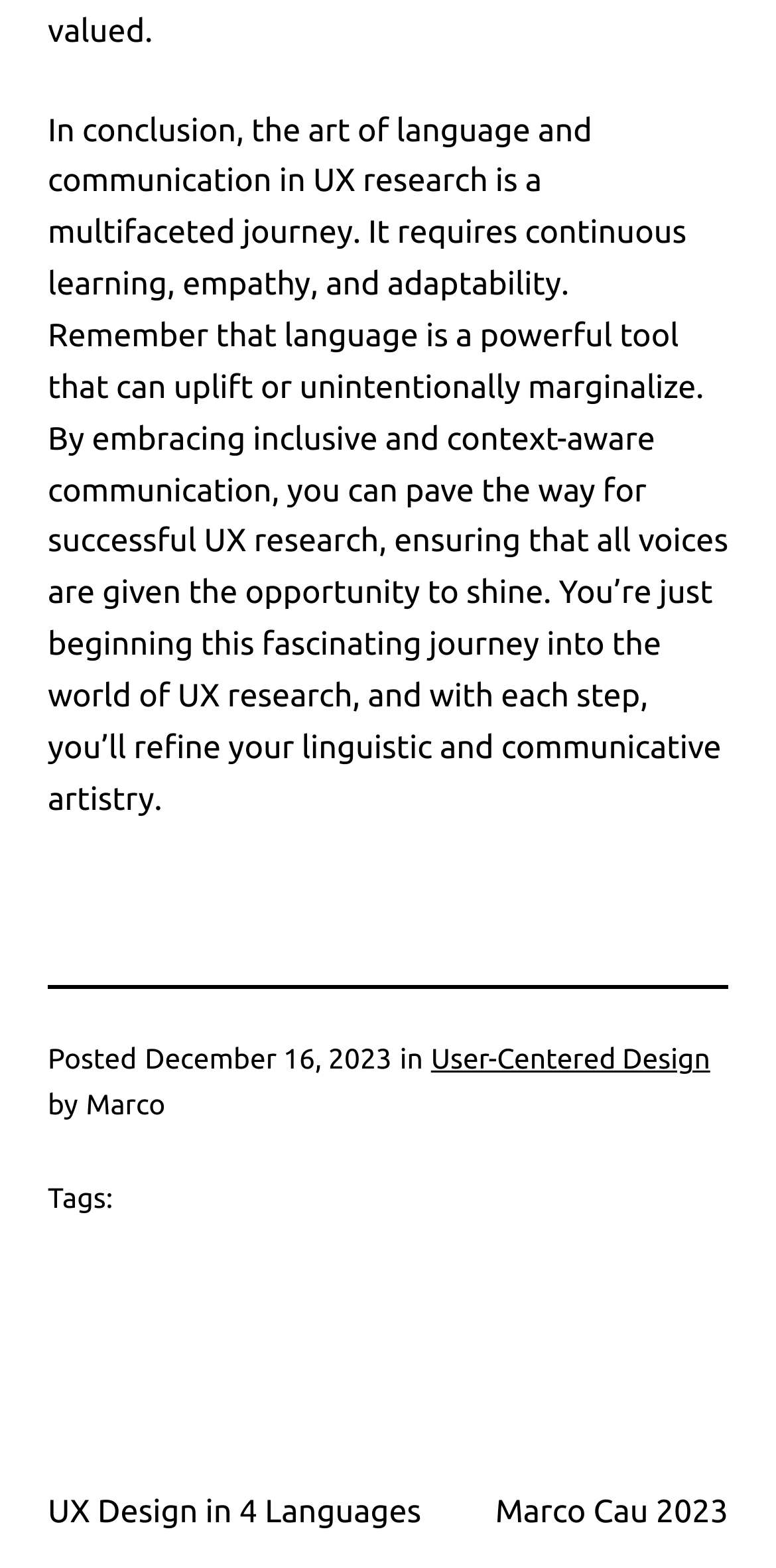Please answer the following question using a single word or phrase: 
What is the category of the article?

User-Centered Design